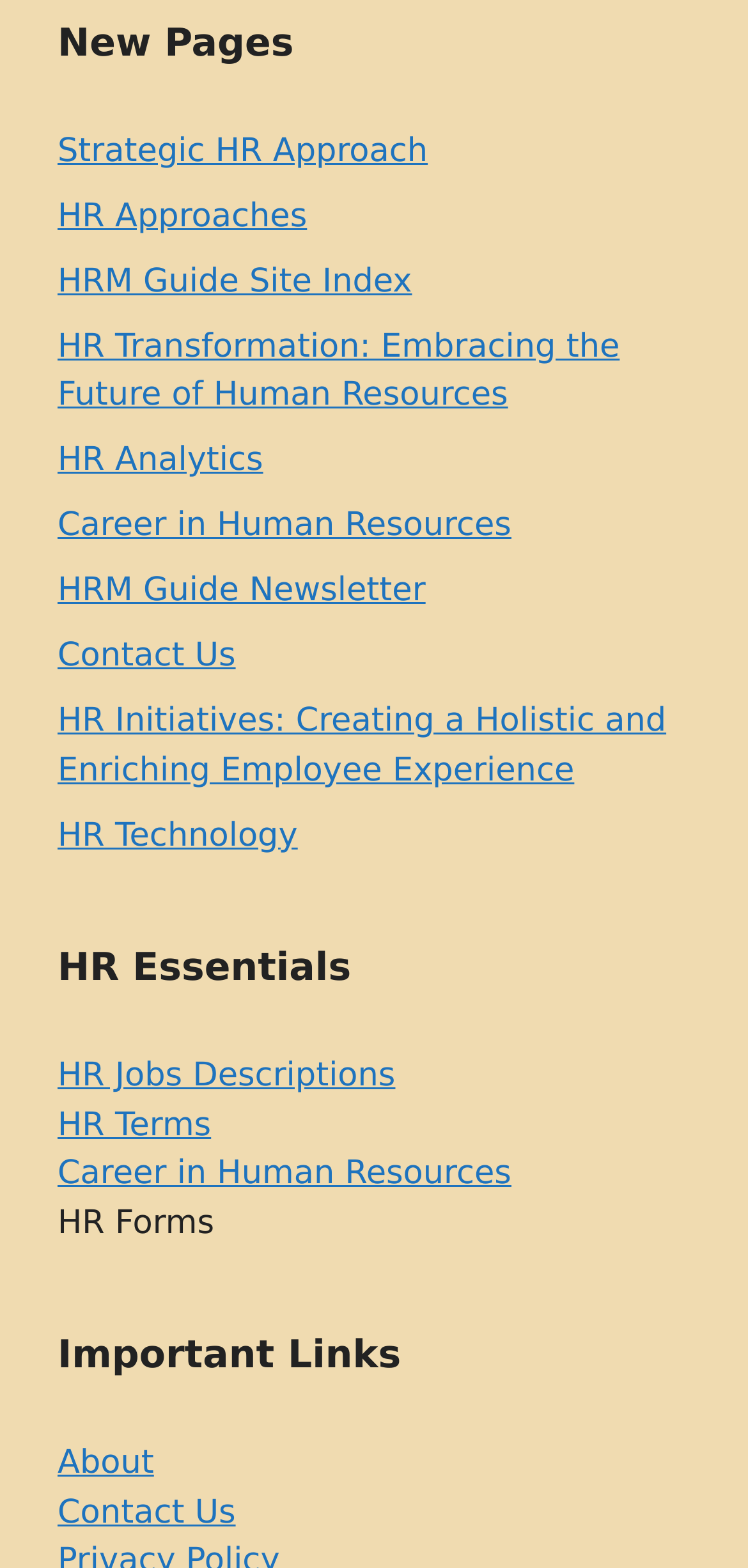Answer the question with a brief word or phrase:
What is the second link in the second section?

HR Terms